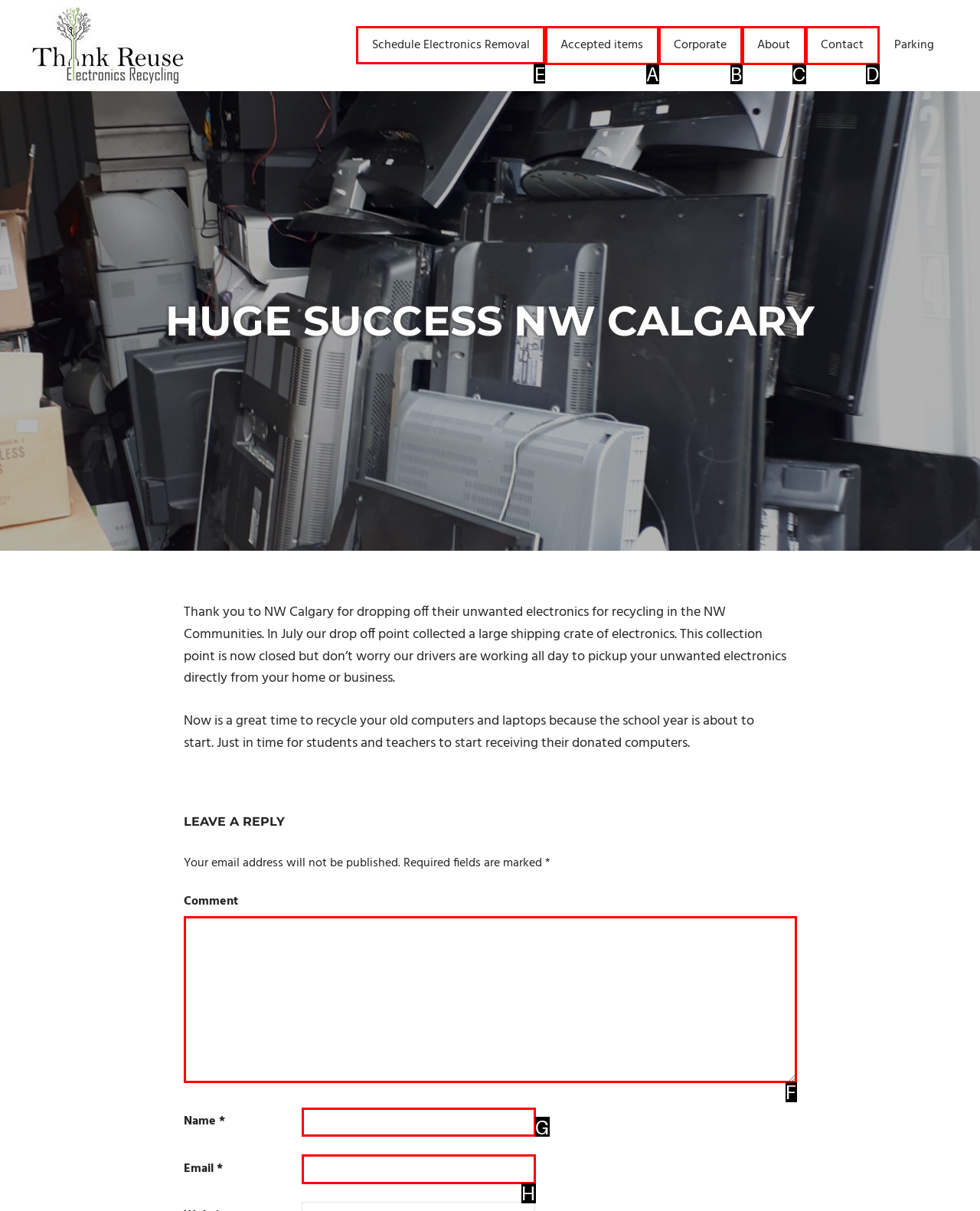Based on the task: Click Schedule Electronics Removal, which UI element should be clicked? Answer with the letter that corresponds to the correct option from the choices given.

E